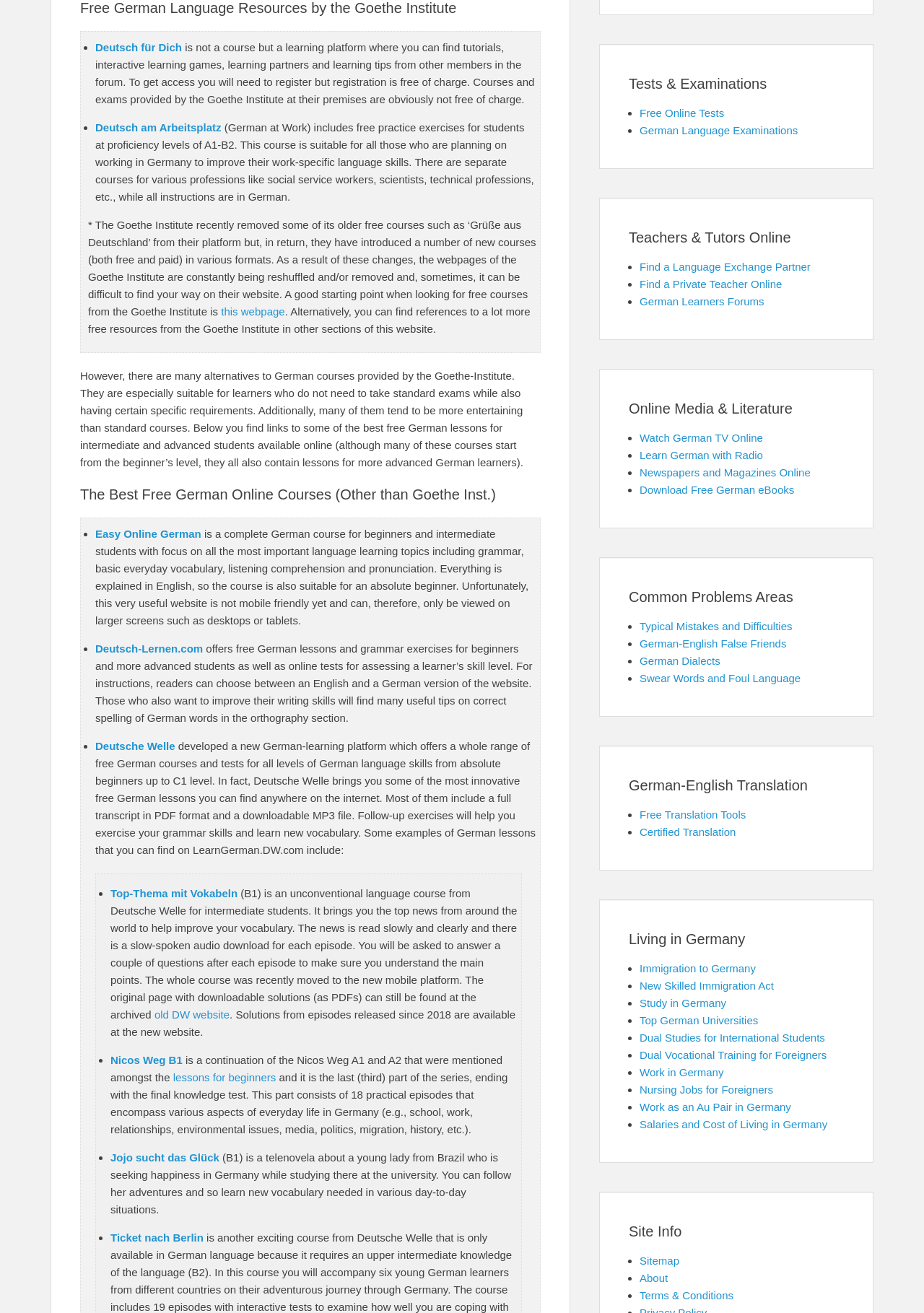What is the purpose of Deutsche Welle?
Look at the screenshot and respond with one word or a short phrase.

German-learning platform